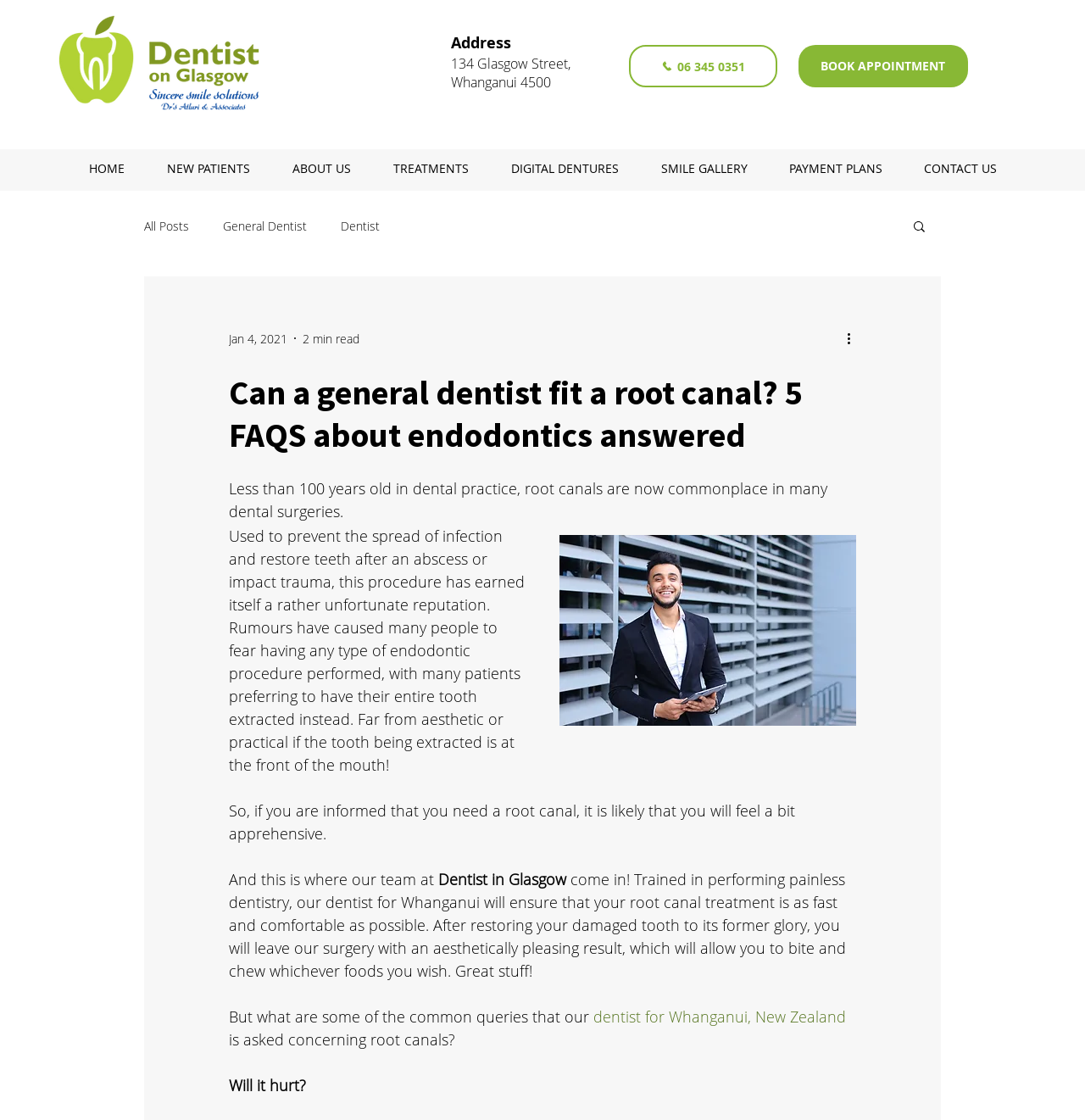Please identify the bounding box coordinates of the clickable area that will allow you to execute the instruction: "Contact the dentist".

[0.832, 0.137, 0.938, 0.164]